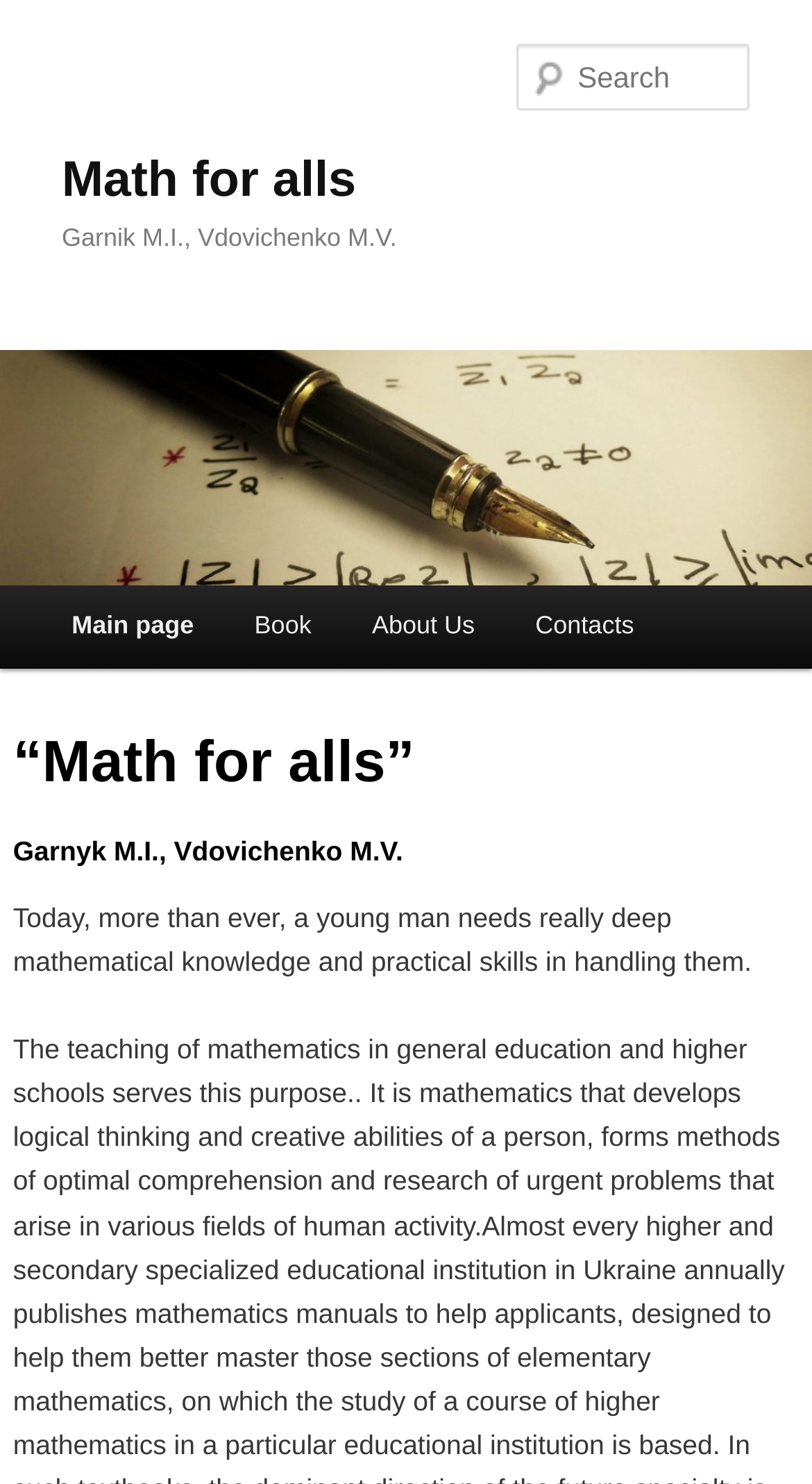Respond concisely with one word or phrase to the following query:
What is the name of the book?

Math for alls